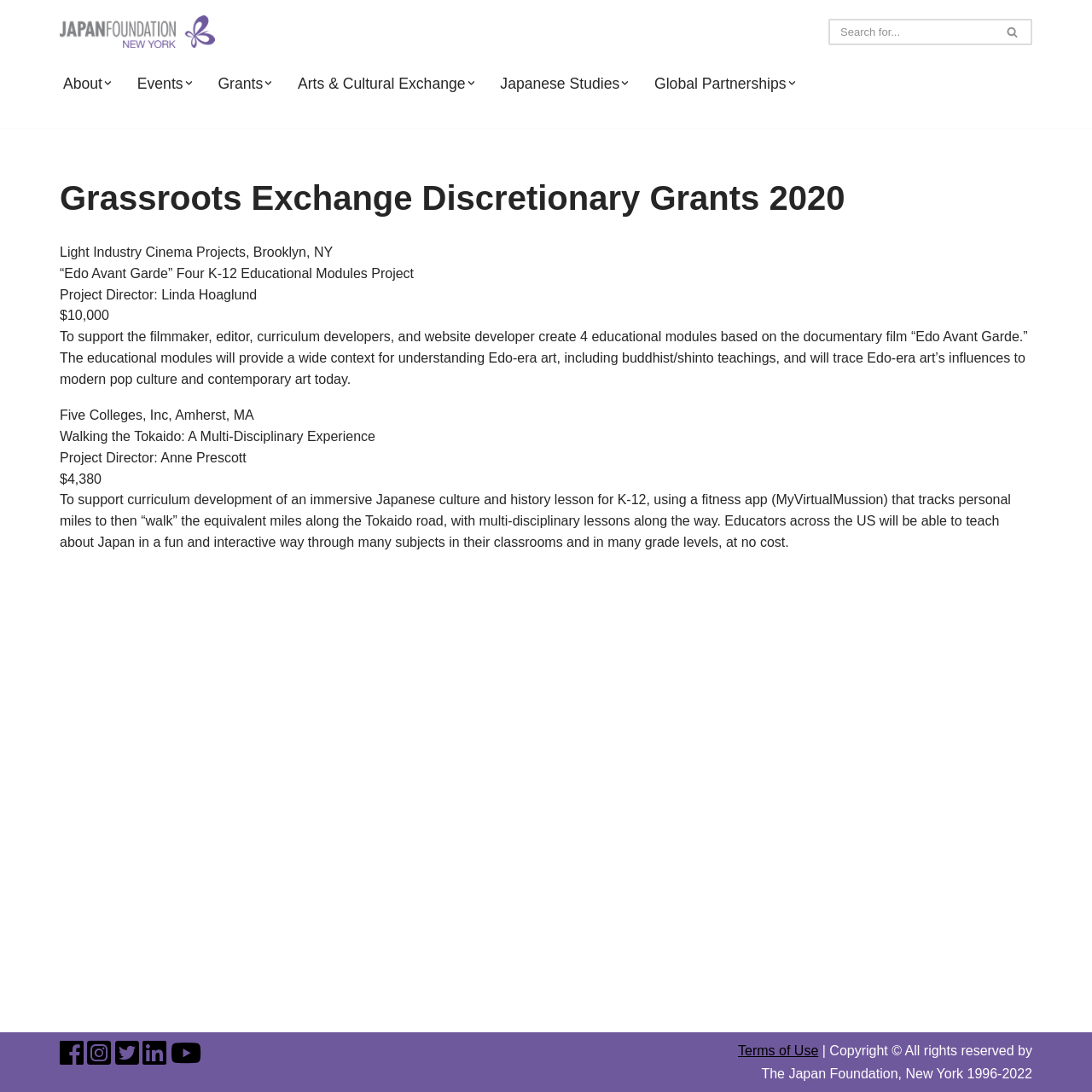Find the bounding box coordinates for the area that must be clicked to perform this action: "Check Terms of Use".

[0.676, 0.955, 0.749, 0.968]